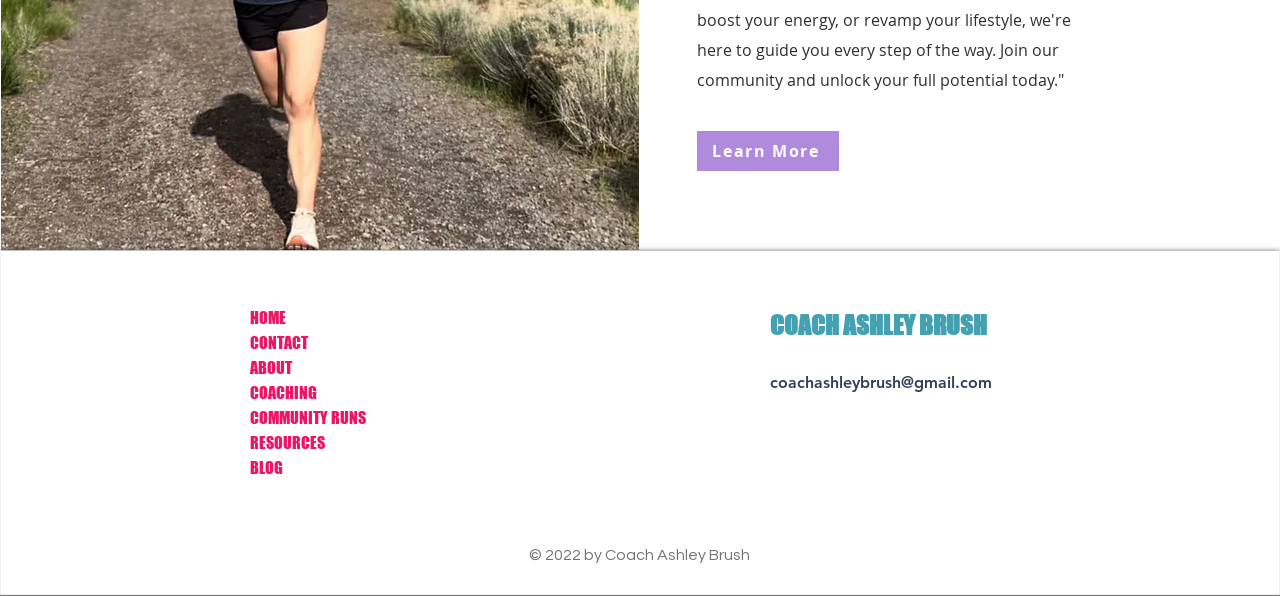What is the email address of the coach?
Provide a detailed answer to the question, using the image to inform your response.

I found the email address 'coachashleybrush@gmail.com' in the link element located at [0.602, 0.626, 0.775, 0.658].